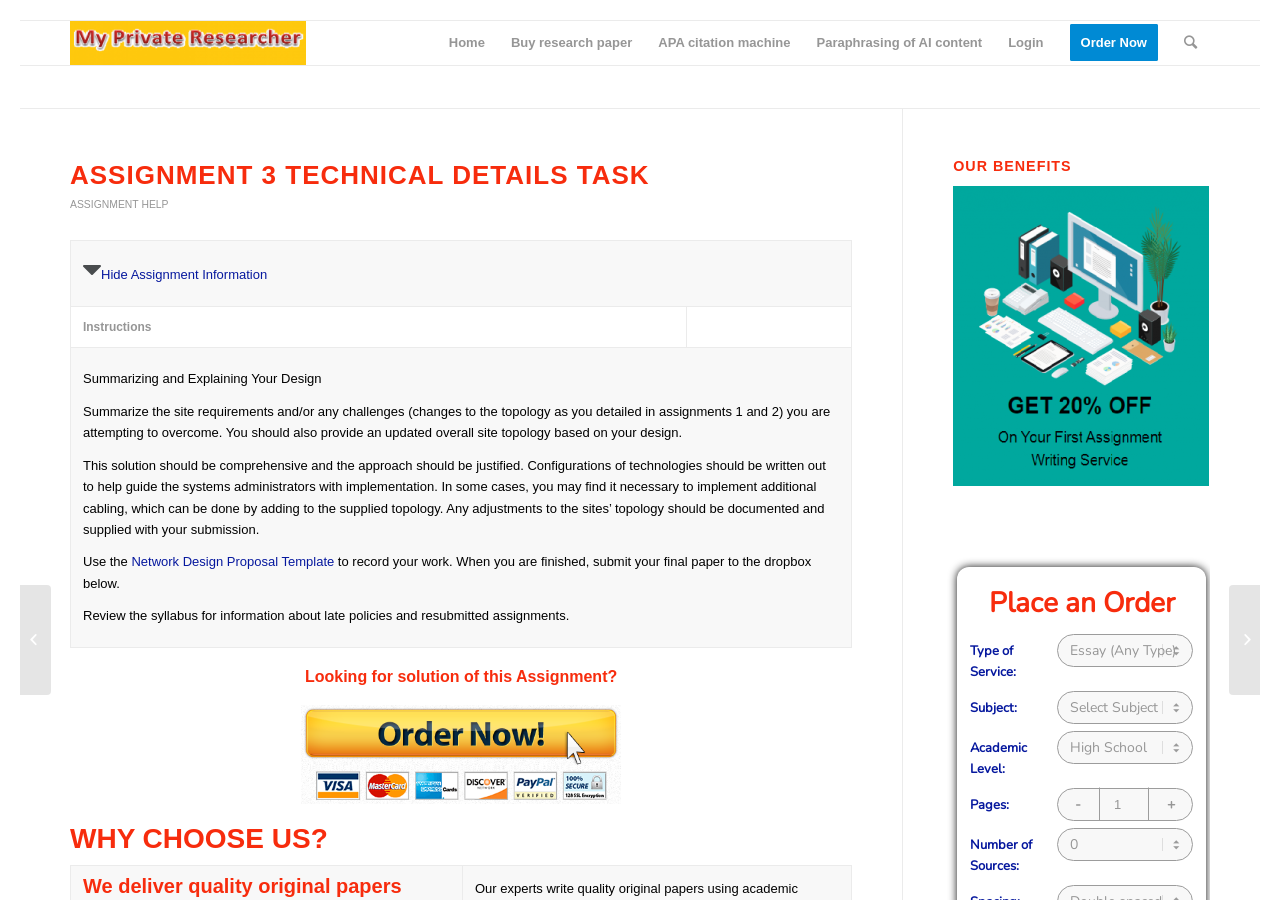Please determine the bounding box coordinates of the element to click on in order to accomplish the following task: "Click on 'Place an Order'". Ensure the coordinates are four float numbers ranging from 0 to 1, i.e., [left, top, right, bottom].

[0.757, 0.644, 0.933, 0.703]